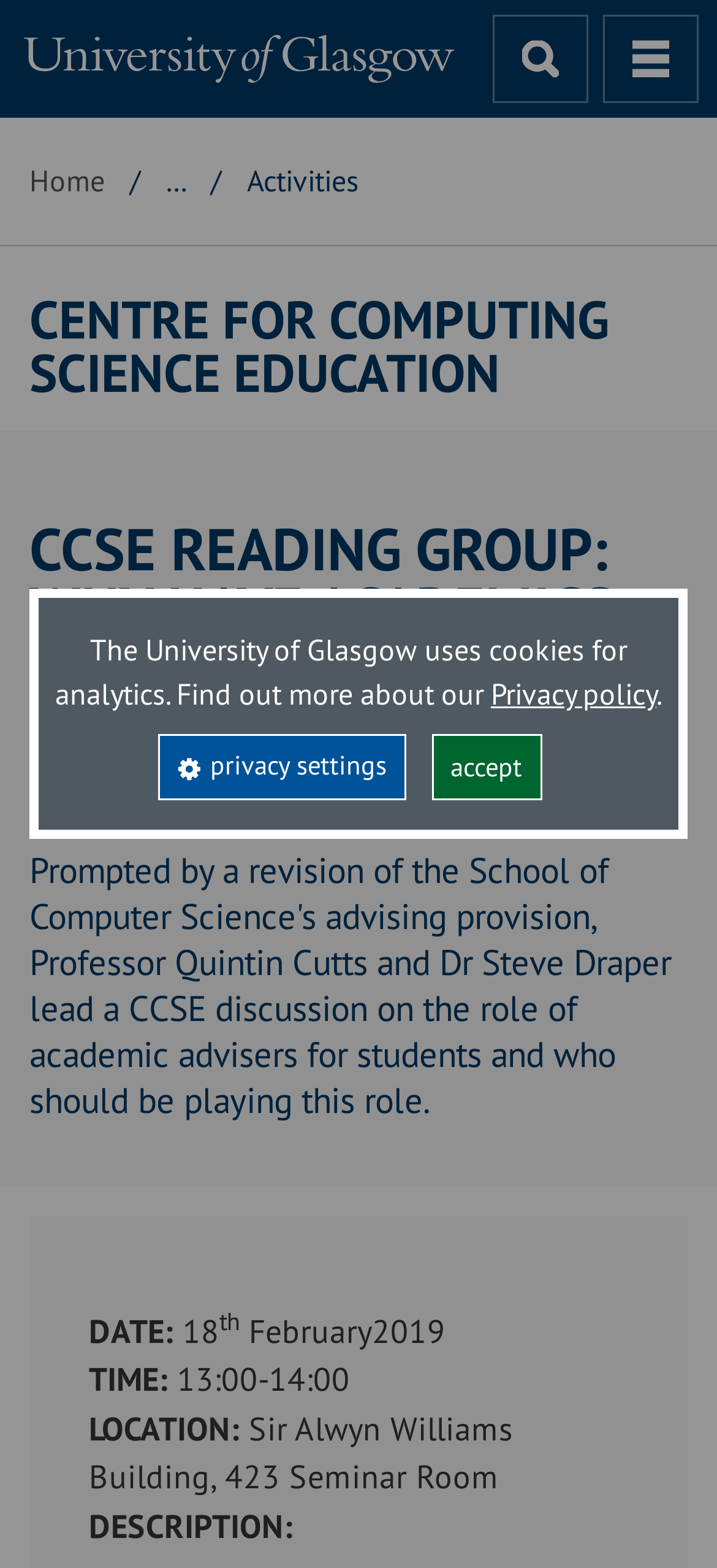Identify the bounding box coordinates for the element you need to click to achieve the following task: "open search". The coordinates must be four float values ranging from 0 to 1, formatted as [left, top, right, bottom].

[0.687, 0.009, 0.821, 0.066]